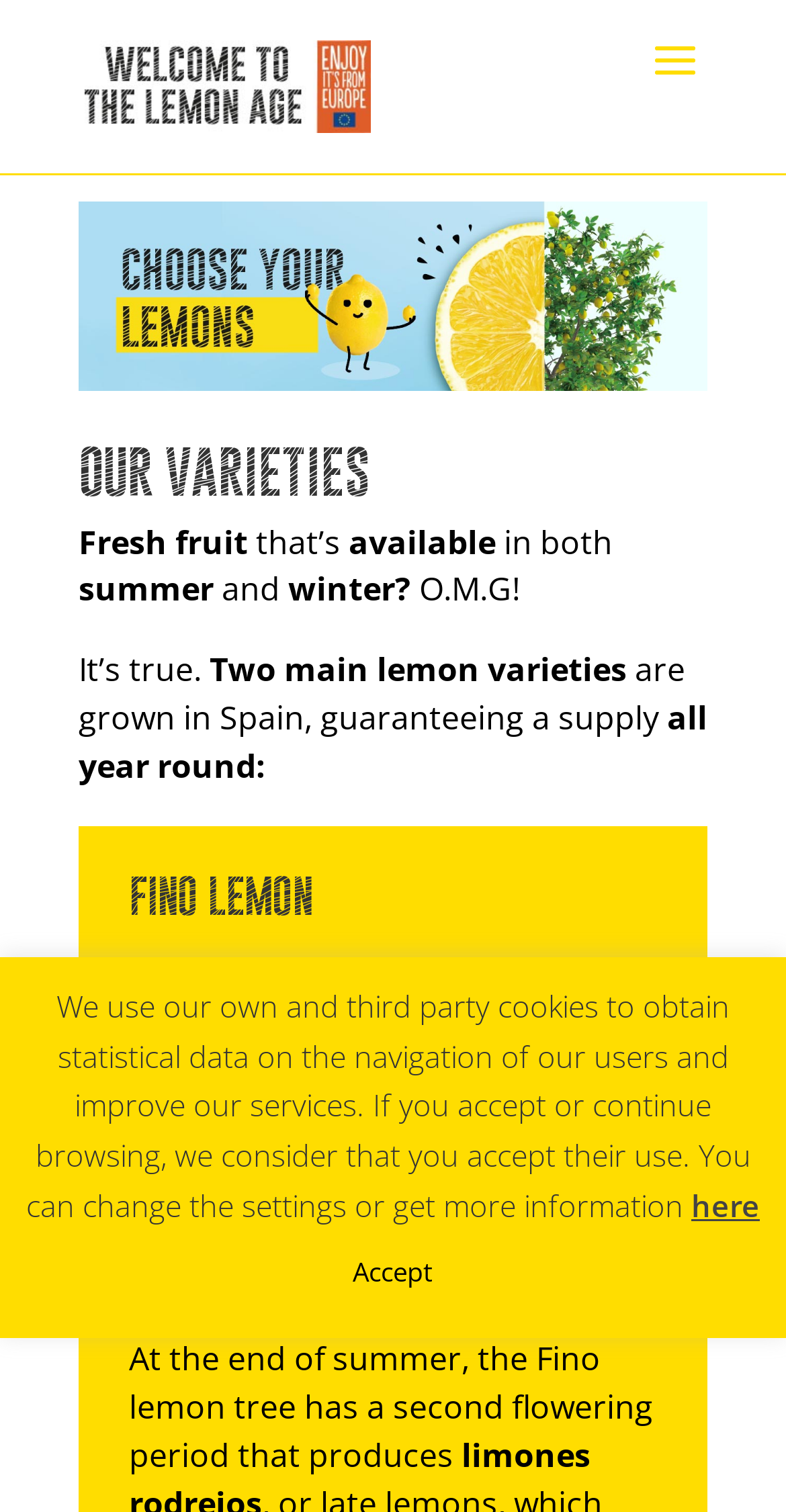How many main lemon varieties are mentioned?
Answer the question with as much detail as possible.

I can see that the webpage mentions two main lemon varieties, which are Fino Lemon and another one that is not explicitly mentioned. The text 'Two main lemon varieties are grown in Spain...' suggests that there are only two main varieties discussed on this webpage.